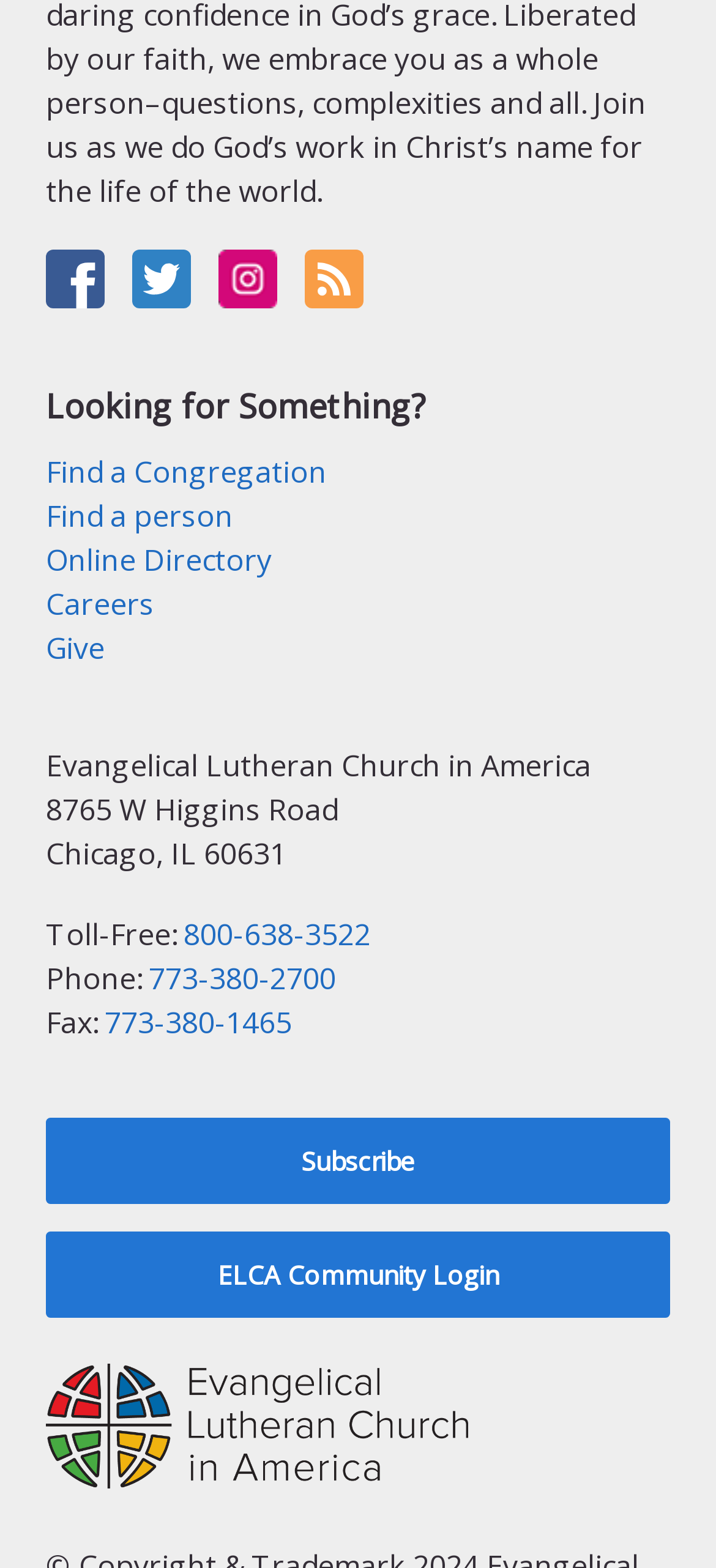Predict the bounding box coordinates of the area that should be clicked to accomplish the following instruction: "Find a Congregation". The bounding box coordinates should consist of four float numbers between 0 and 1, i.e., [left, top, right, bottom].

[0.064, 0.288, 0.456, 0.314]